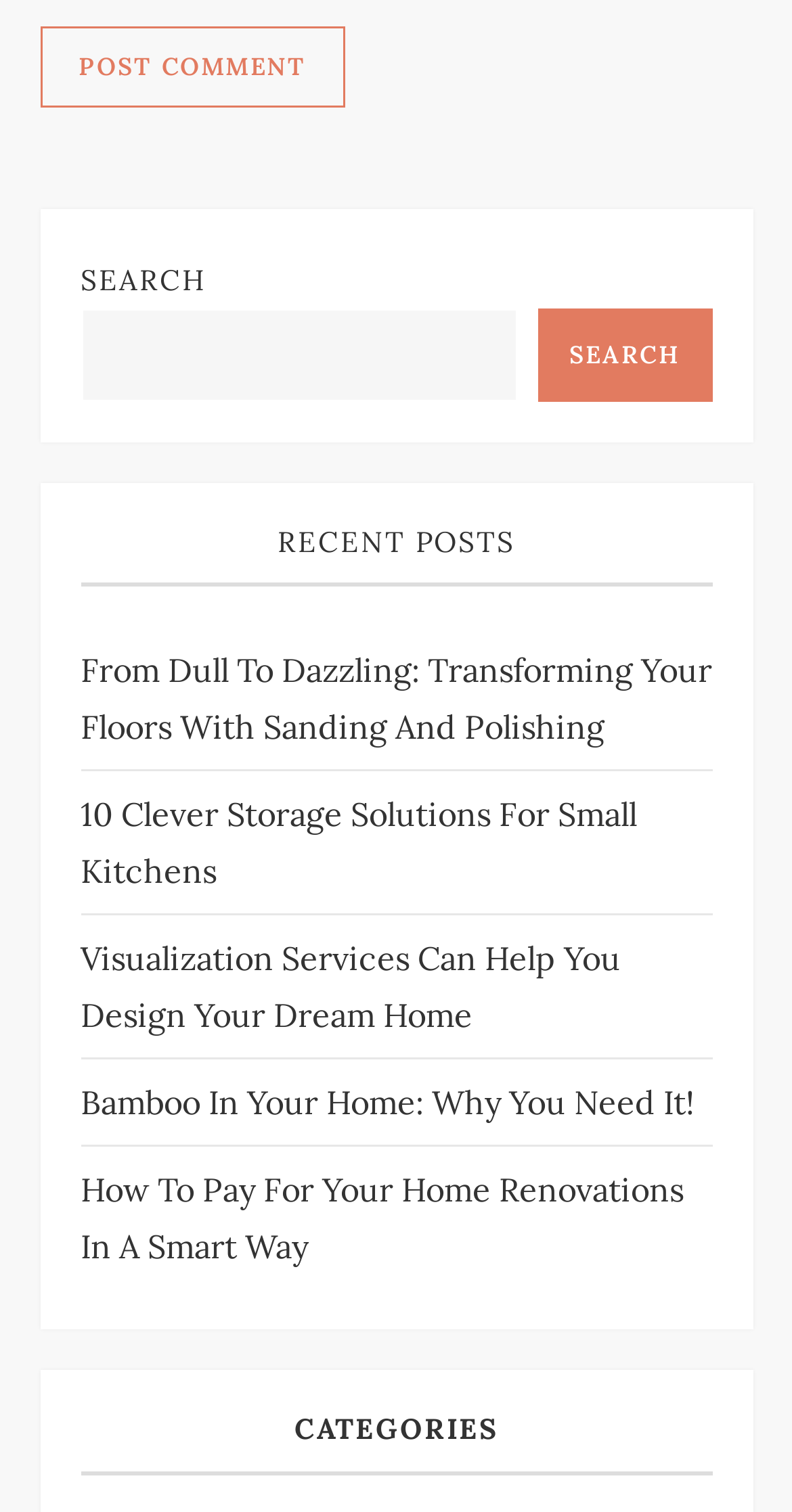What is the text on the search button?
Please use the image to provide a one-word or short phrase answer.

Search